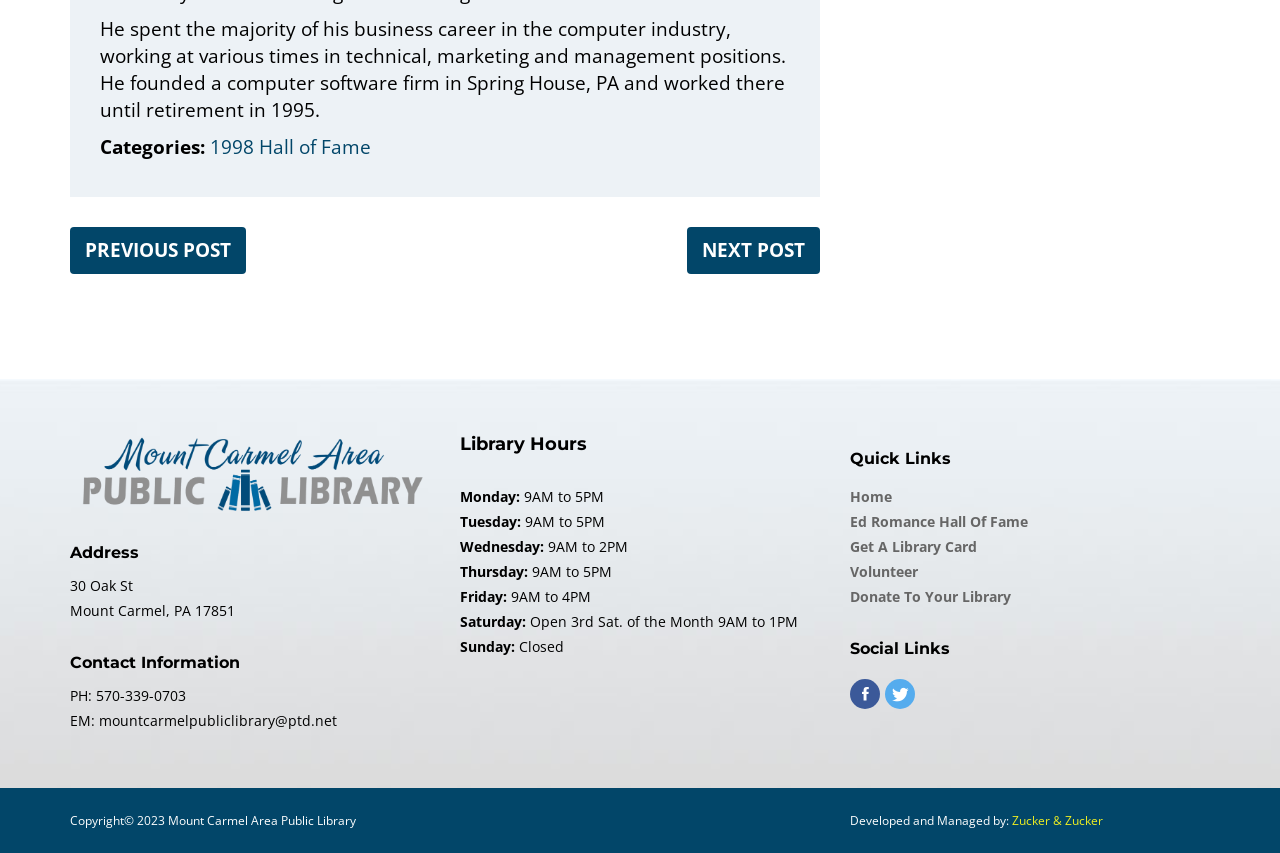Pinpoint the bounding box coordinates of the element you need to click to execute the following instruction: "Click the 'Home' link". The bounding box should be represented by four float numbers between 0 and 1, in the format [left, top, right, bottom].

[0.664, 0.567, 0.945, 0.596]